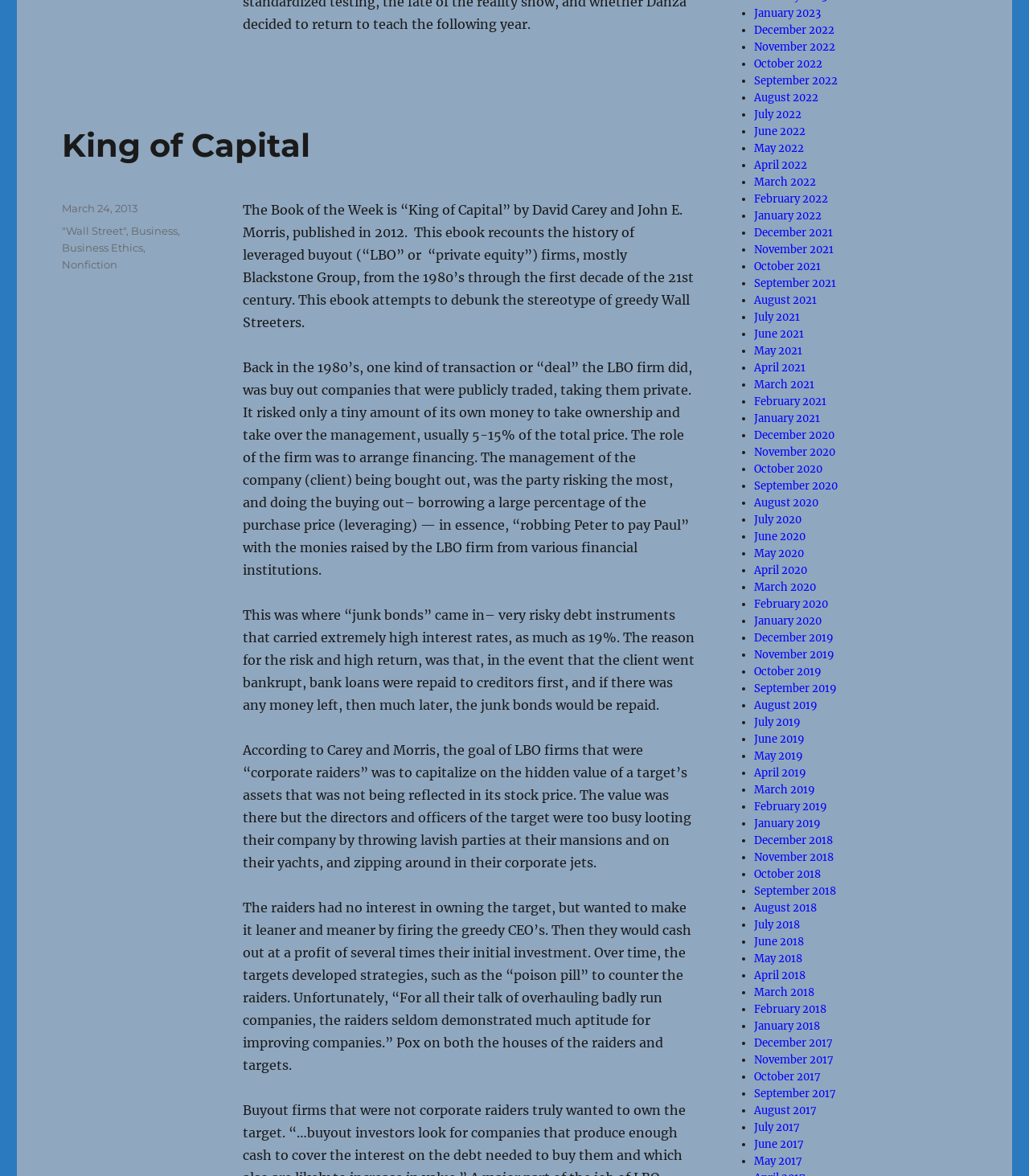What is the topic of the article?
Can you offer a detailed and complete answer to this question?

The topic of the article can be inferred from the categories listed at the bottom of the webpage, which include 'Wall Street', 'Business', 'Business Ethics', and 'Nonfiction'. The most relevant category is 'Business'.